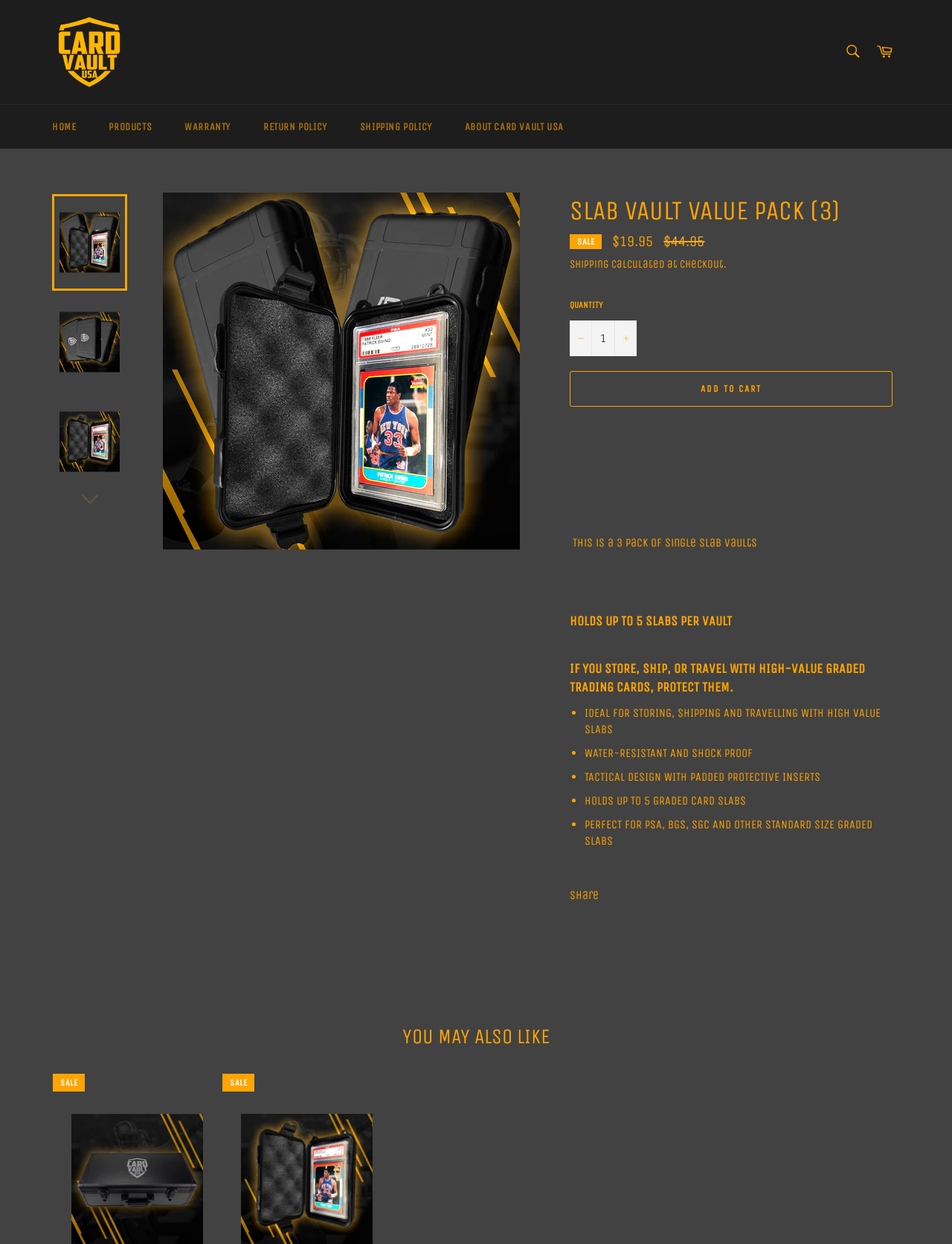What is the name of the website?
Please respond to the question with a detailed and informative answer.

I determined the answer by looking at the top-left corner of the webpage, where I found a logo with the text 'GuardCardUSA'. This suggests that the website is owned or operated by GuardCardUSA.